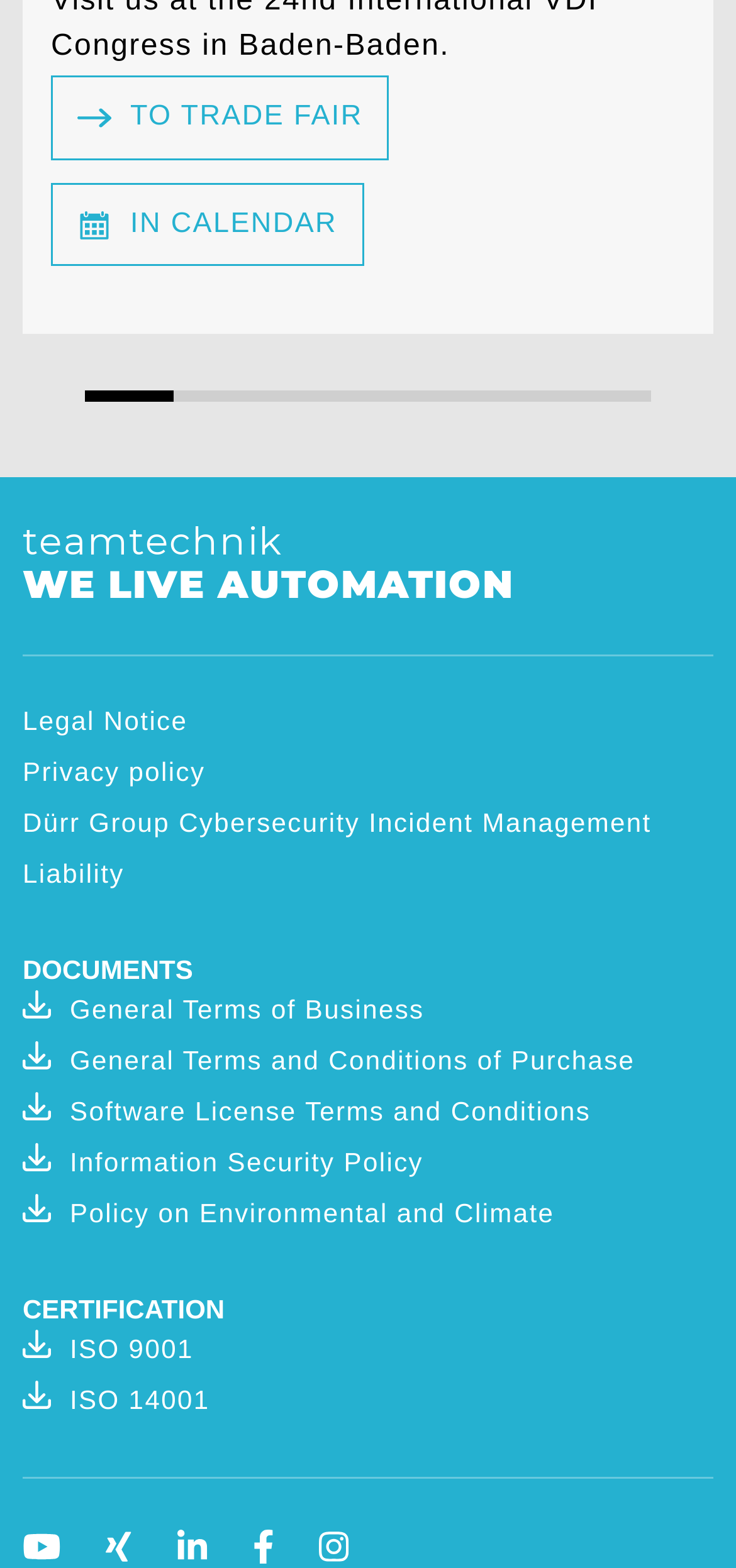Answer the question in a single word or phrase:
What is the company name?

teamtechnik